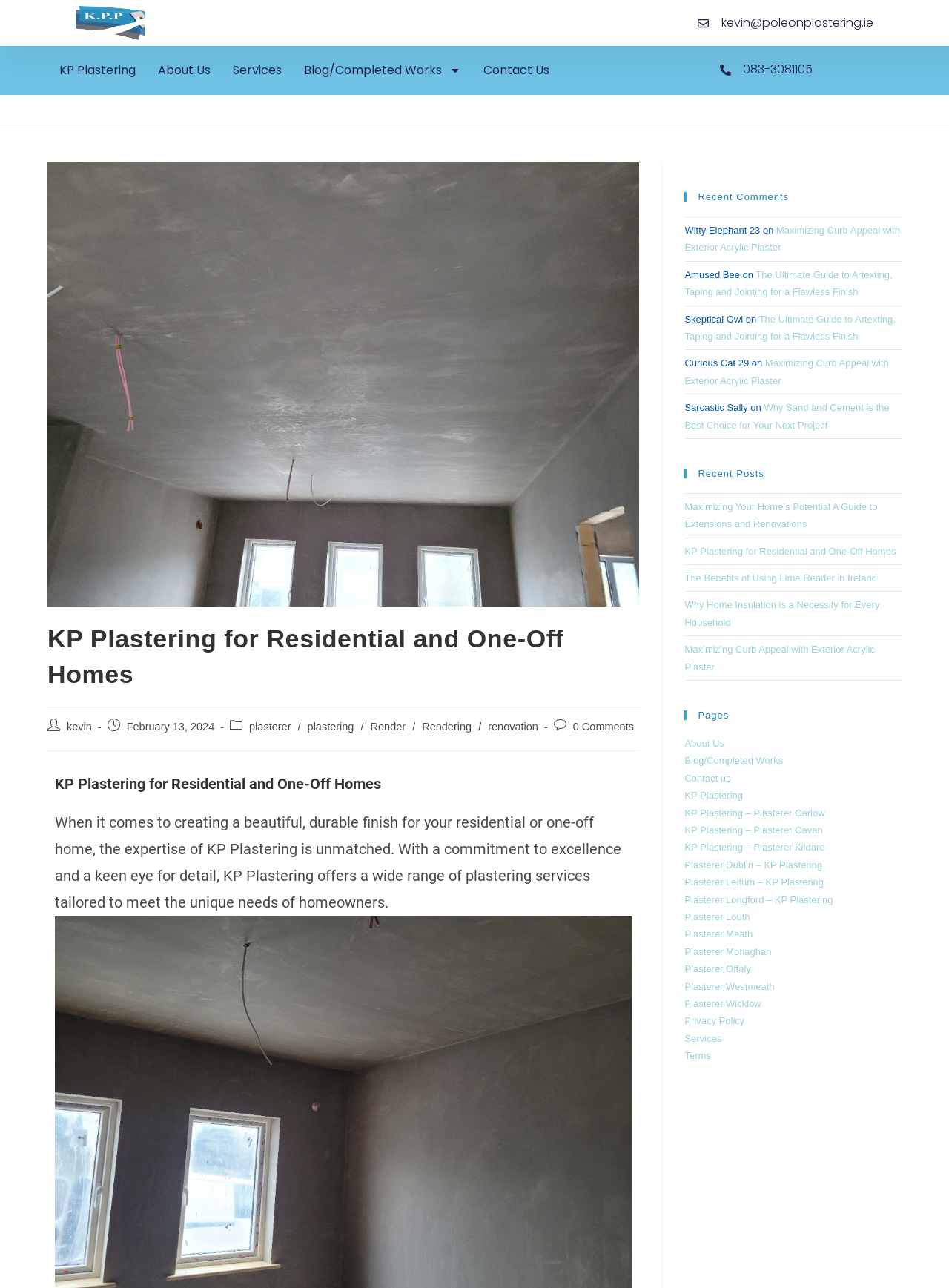Given the element description kevin@poleonplastering.ie, specify the bounding box coordinates of the corresponding UI element in the format (top-left x, top-left y, bottom-right x, bottom-right y). All values must be between 0 and 1.

[0.735, 0.011, 0.92, 0.025]